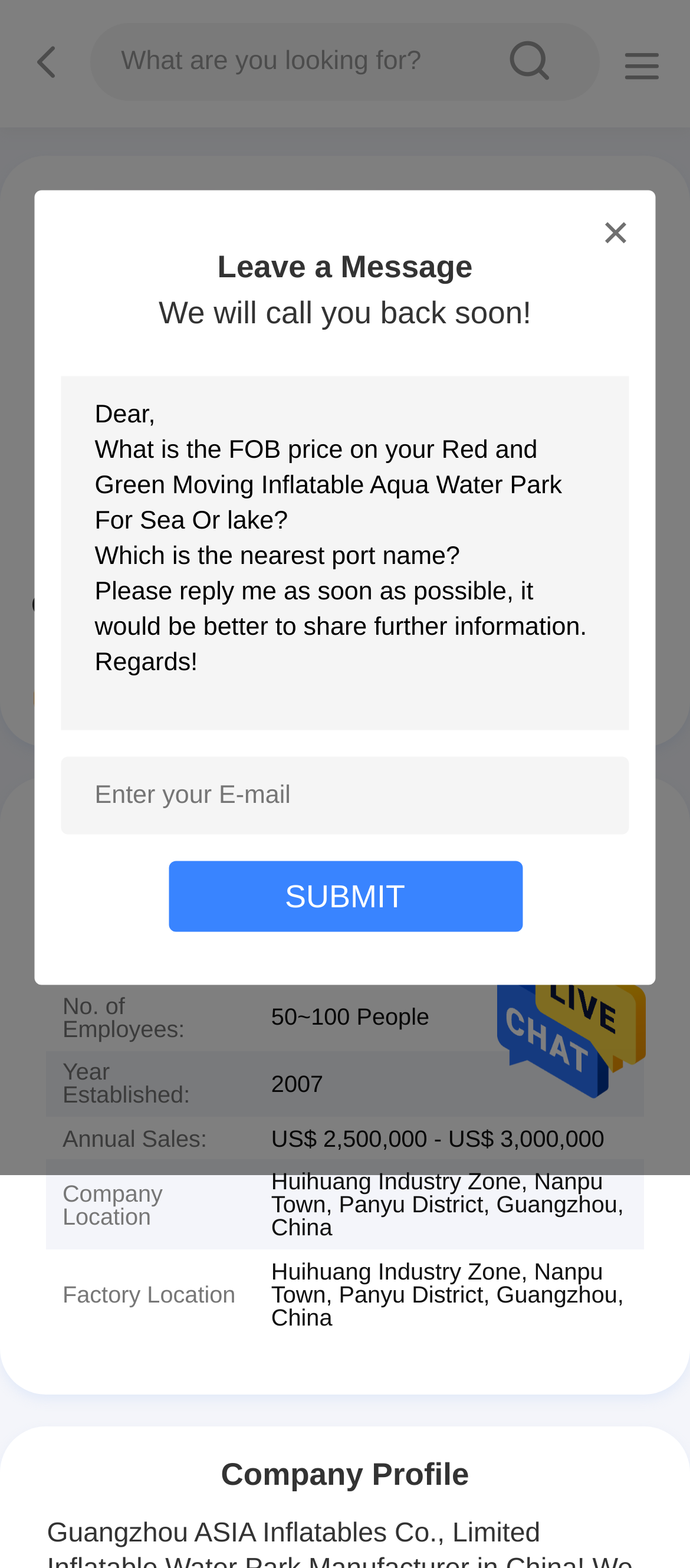Please determine the bounding box coordinates of the section I need to click to accomplish this instruction: "Toggle navigation menu".

None